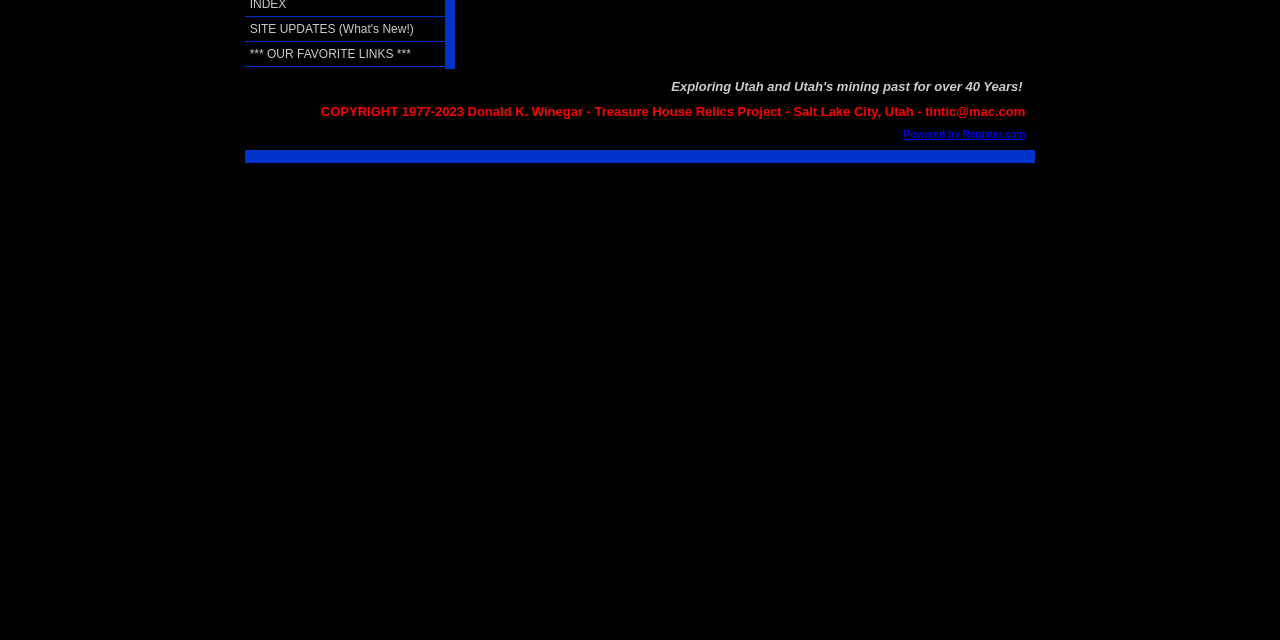Provide the bounding box coordinates for the UI element that is described by this text: "Powered by Register.com". The coordinates should be in the form of four float numbers between 0 and 1: [left, top, right, bottom].

[0.706, 0.202, 0.801, 0.219]